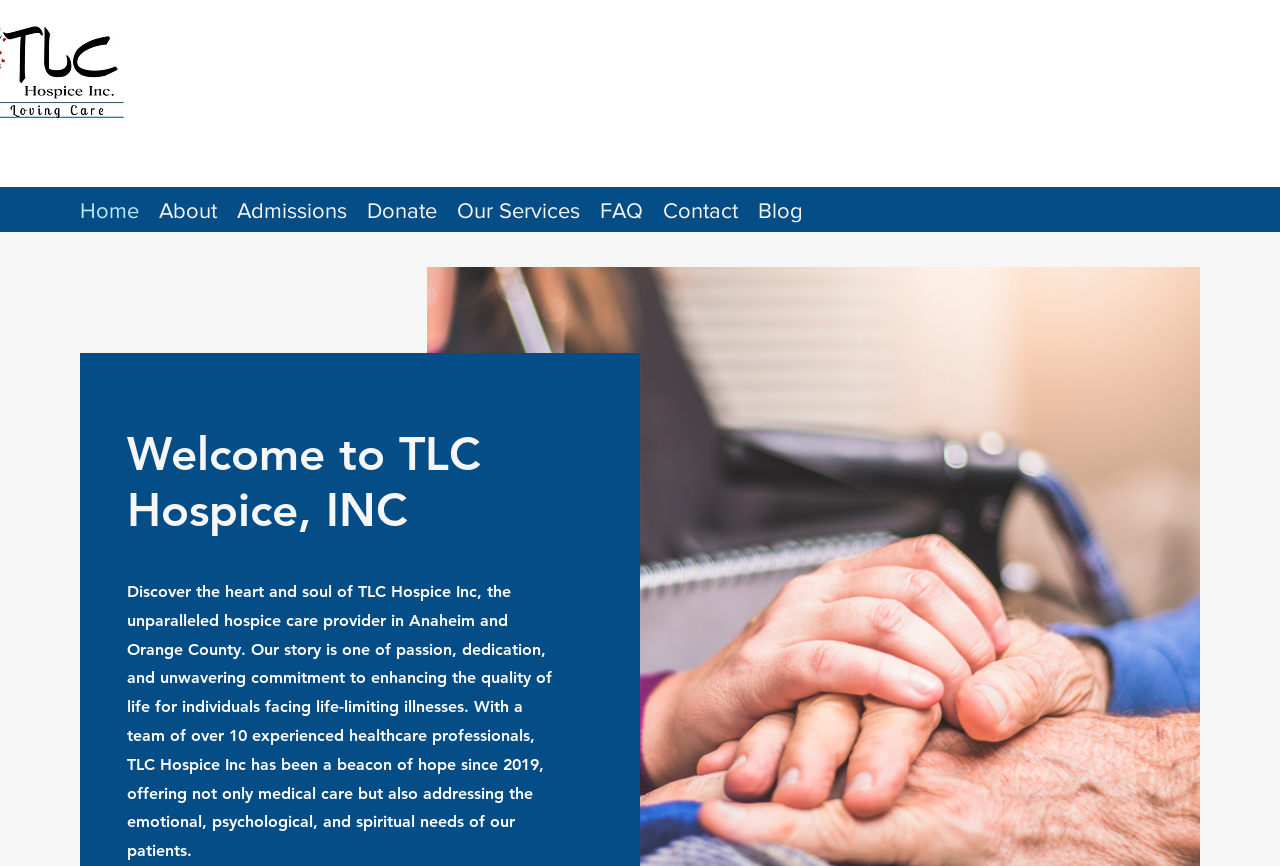Please identify the bounding box coordinates of the element's region that needs to be clicked to fulfill the following instruction: "Read about the hospice care provider". The bounding box coordinates should consist of four float numbers between 0 and 1, i.e., [left, top, right, bottom].

[0.099, 0.672, 0.431, 0.993]